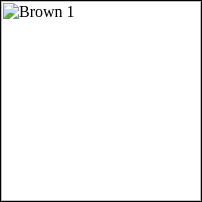Respond to the following question using a concise word or phrase: 
What material is the baldric made of?

Leather